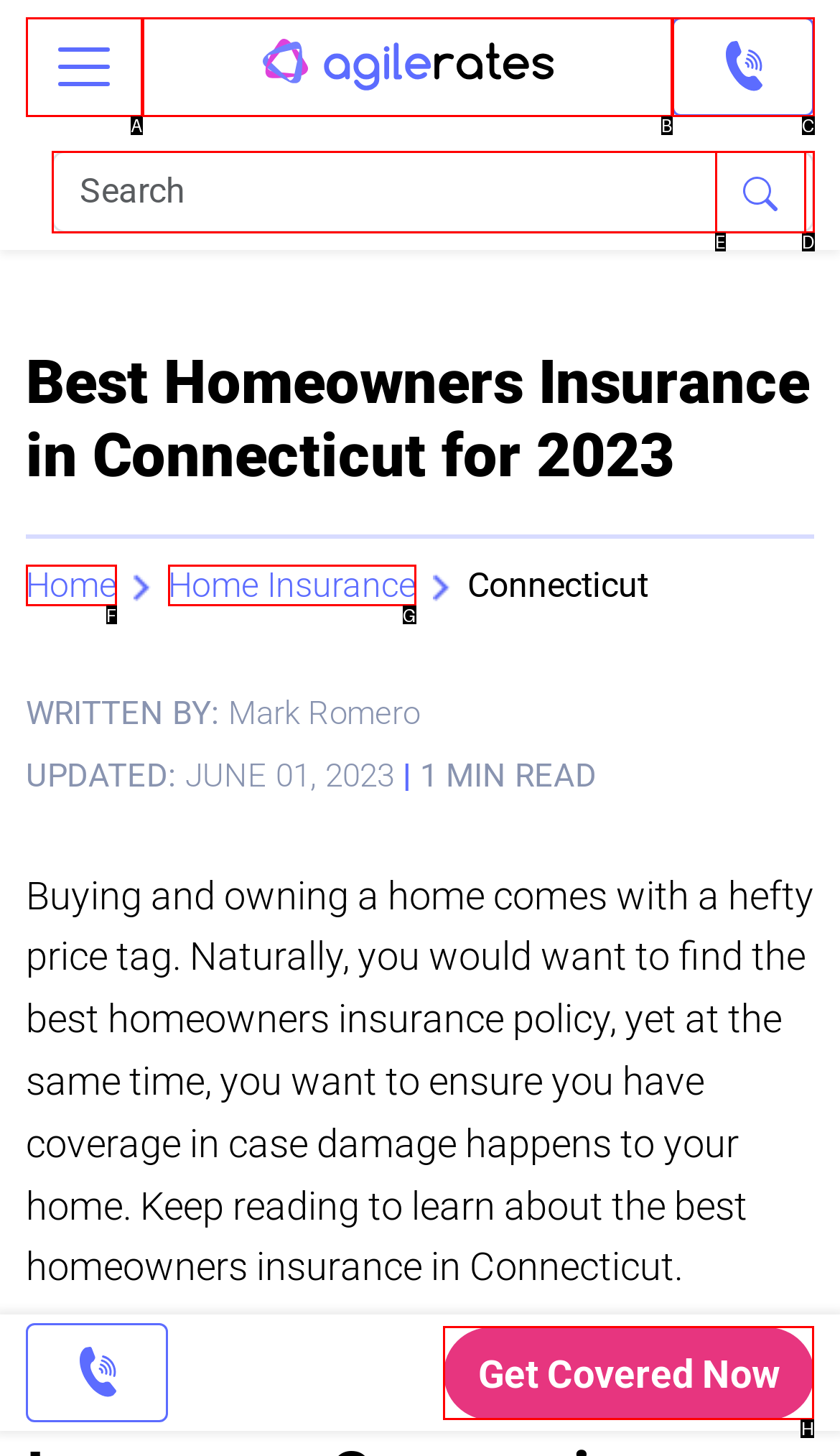Identify the correct UI element to click for the following task: Get Covered Now Choose the option's letter based on the given choices.

H